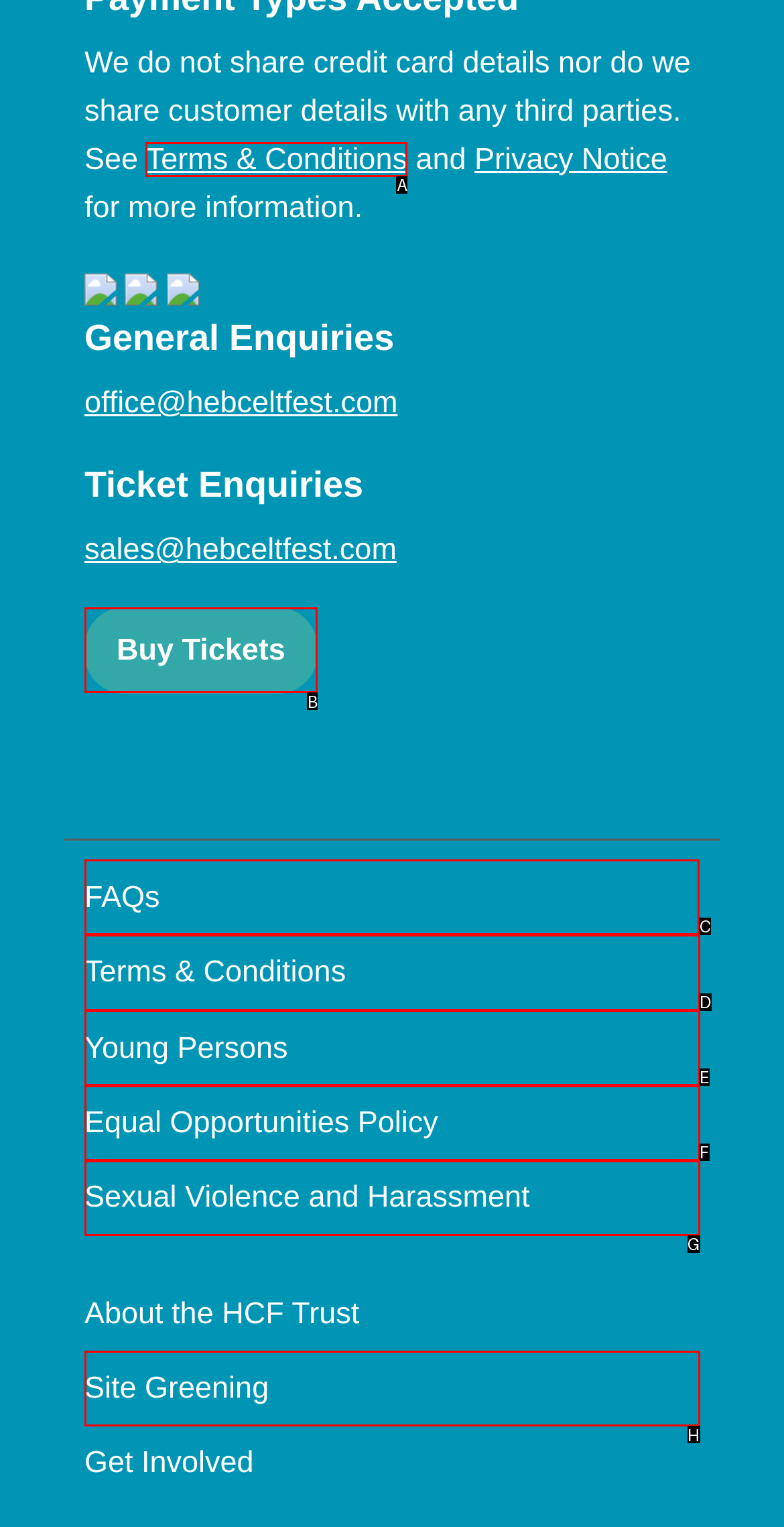Given the task: Read FAQs, indicate which boxed UI element should be clicked. Provide your answer using the letter associated with the correct choice.

C